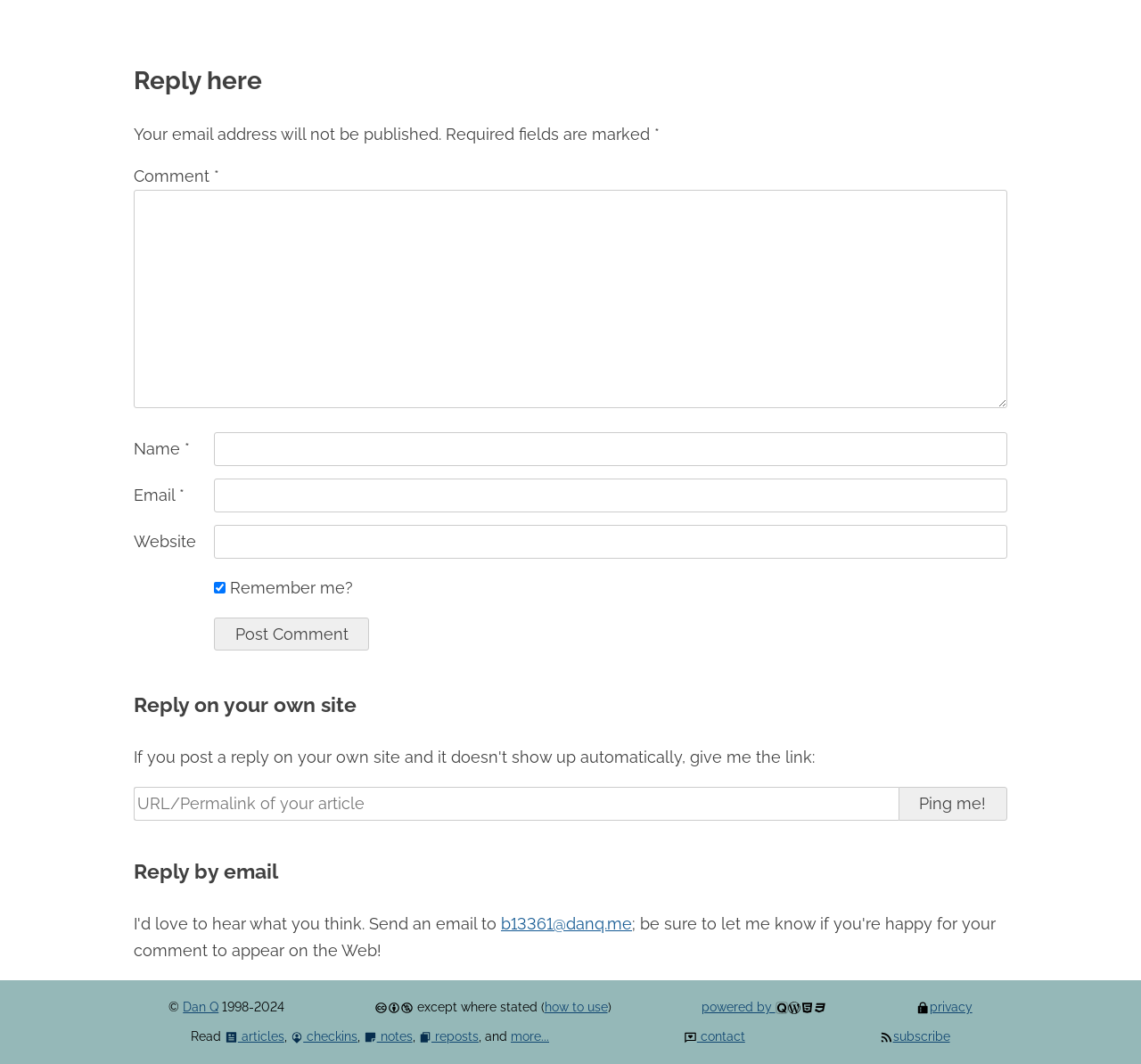Locate the bounding box coordinates of the element that should be clicked to fulfill the instruction: "Type your name".

[0.188, 0.406, 0.883, 0.438]